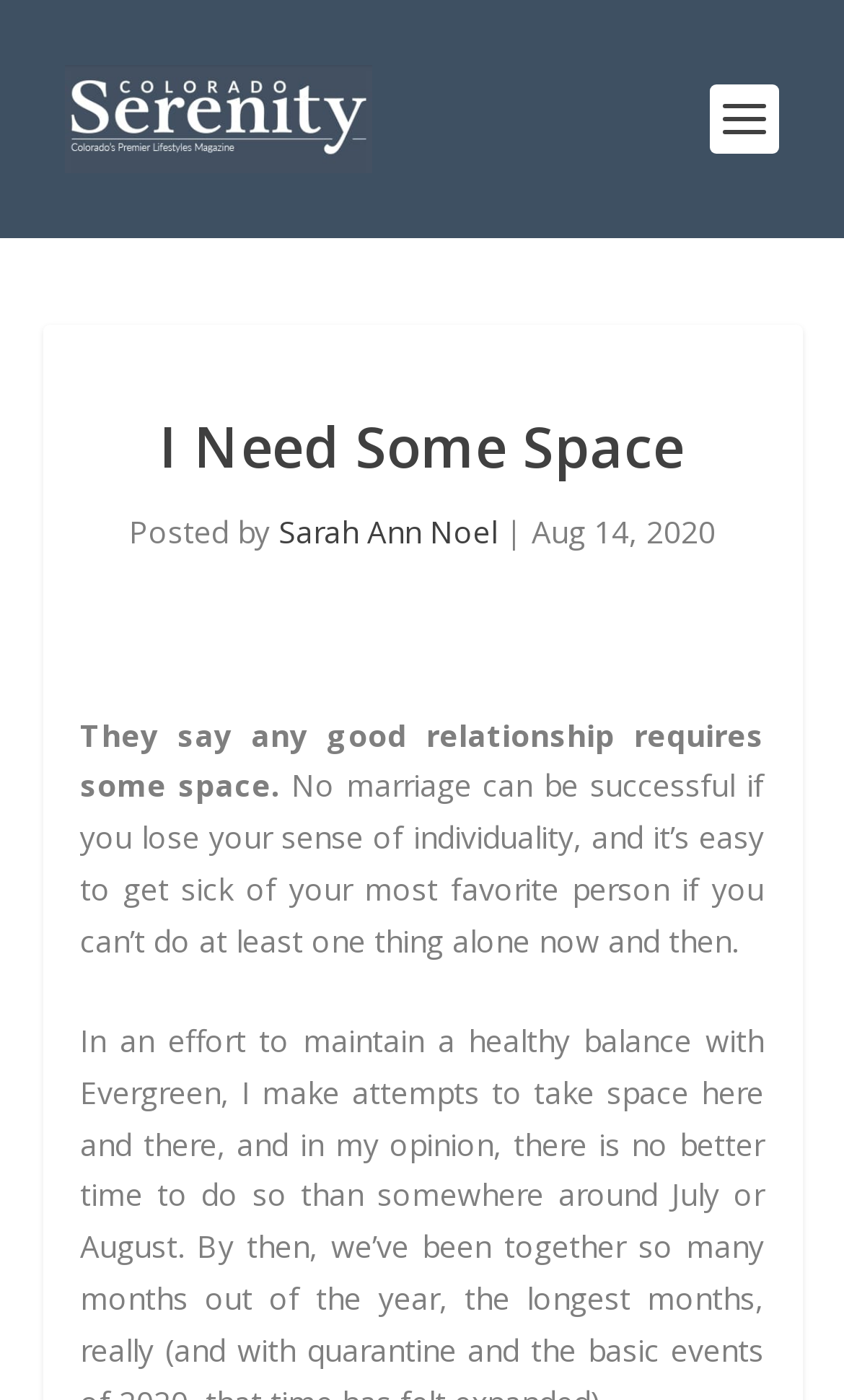Answer the question below using just one word or a short phrase: 
What is the name of the author?

Sarah Ann Noel